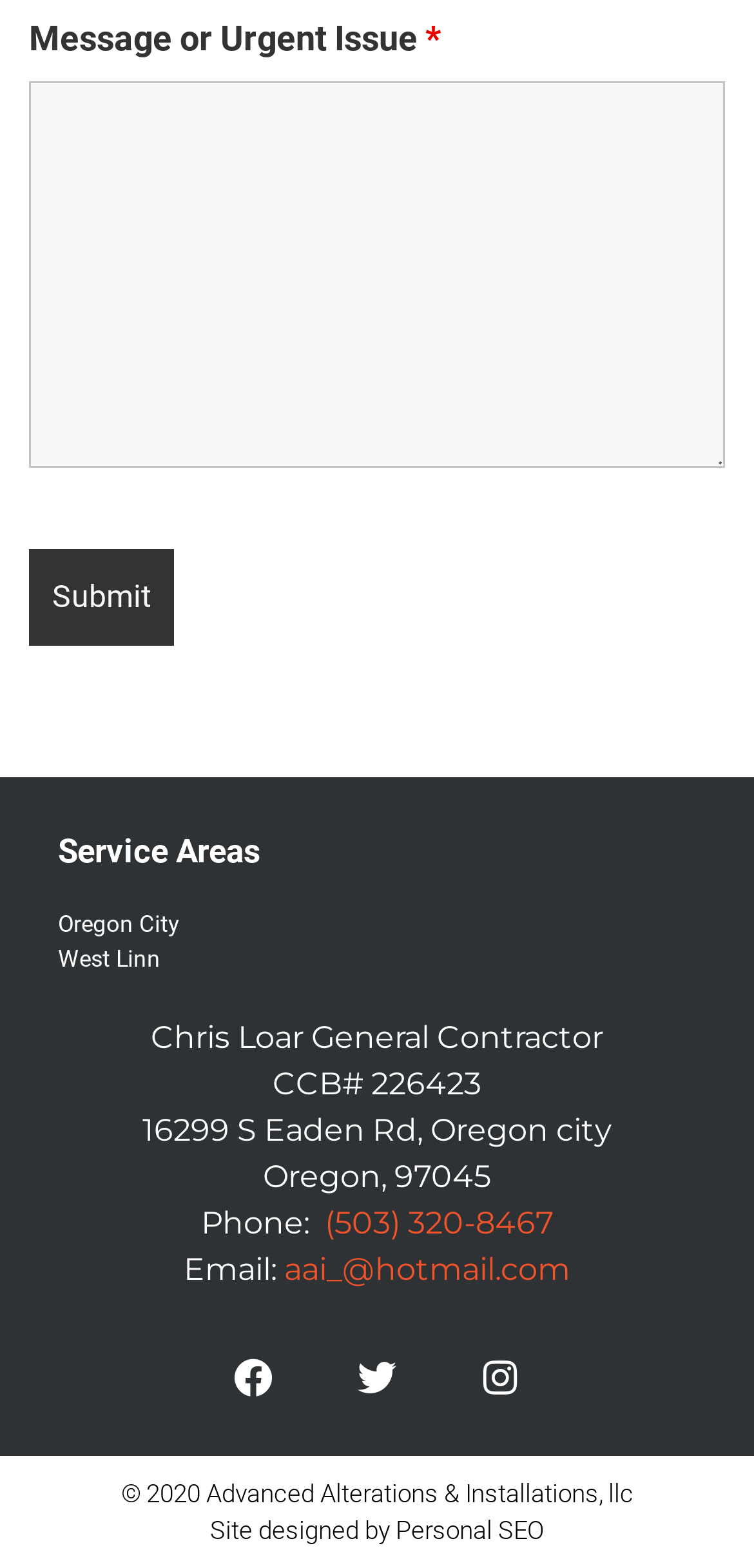Could you locate the bounding box coordinates for the section that should be clicked to accomplish this task: "Check Facebook page".

[0.31, 0.867, 0.362, 0.892]